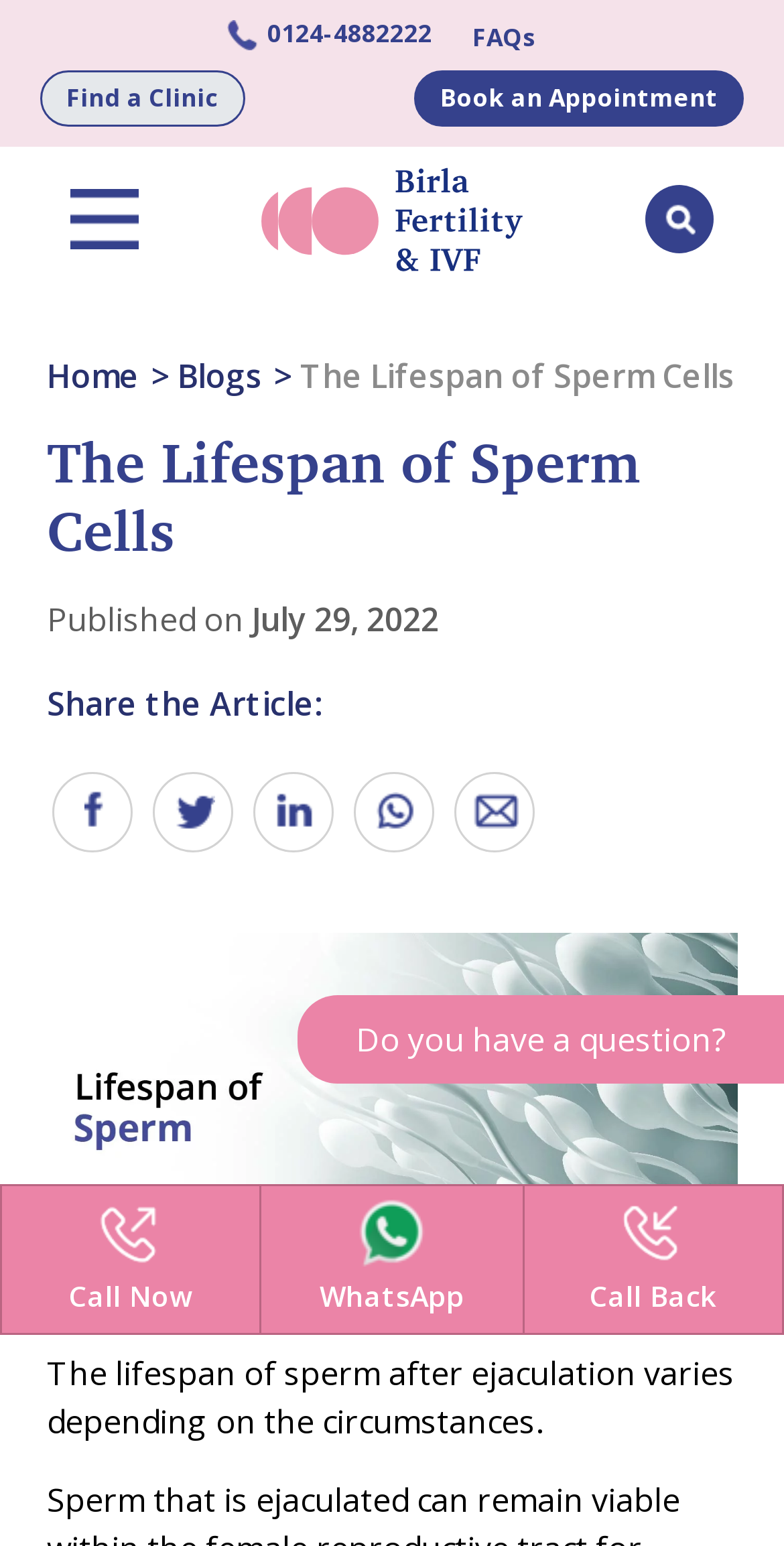What is the call to action at the bottom of the page?
Look at the image and answer the question with a single word or phrase.

Call Now or WhatsApp